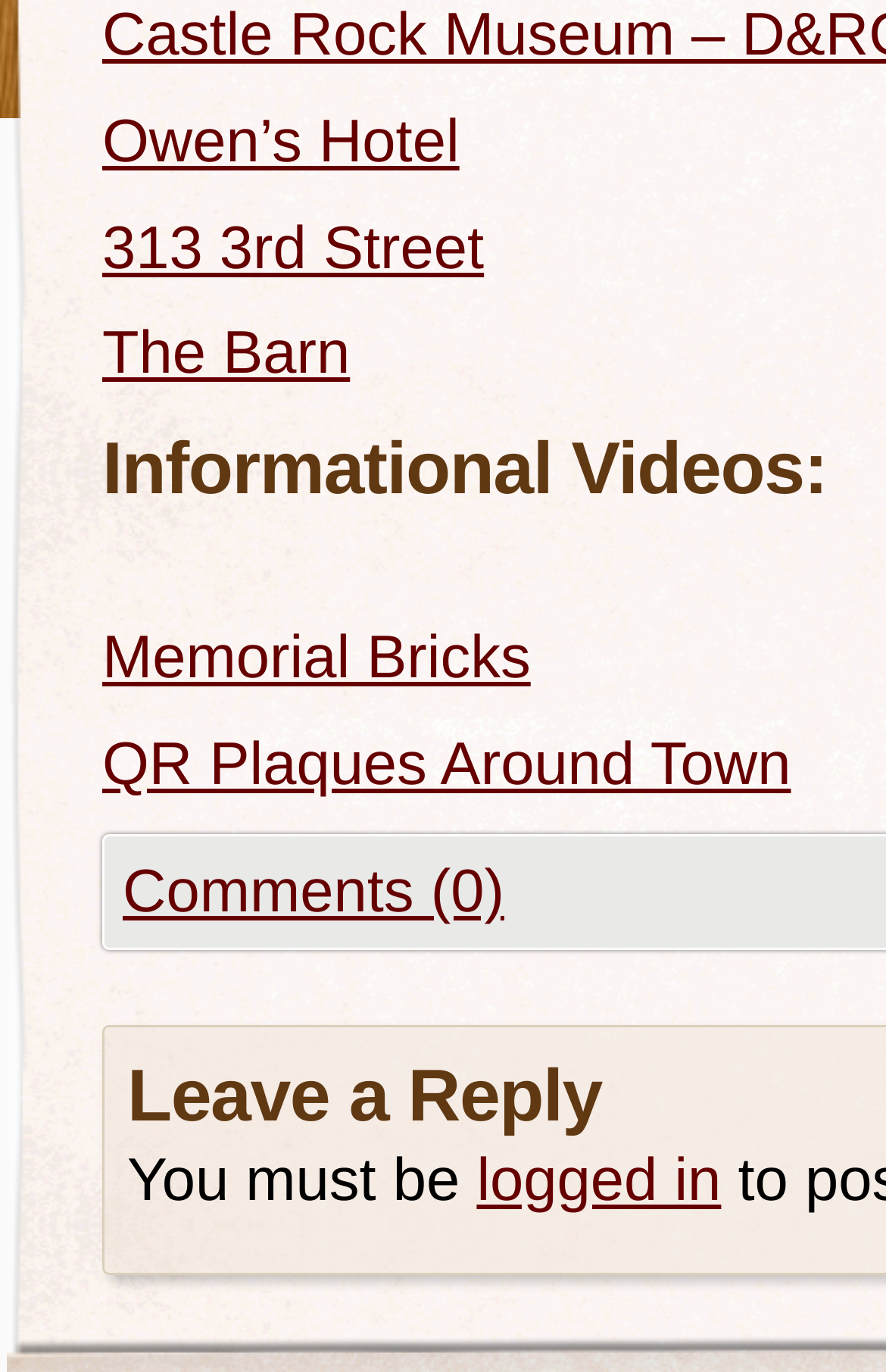How many comments are there currently?
Look at the image and construct a detailed response to the question.

The webpage shows 'Comments (0)' which indicates that there are currently no comments.